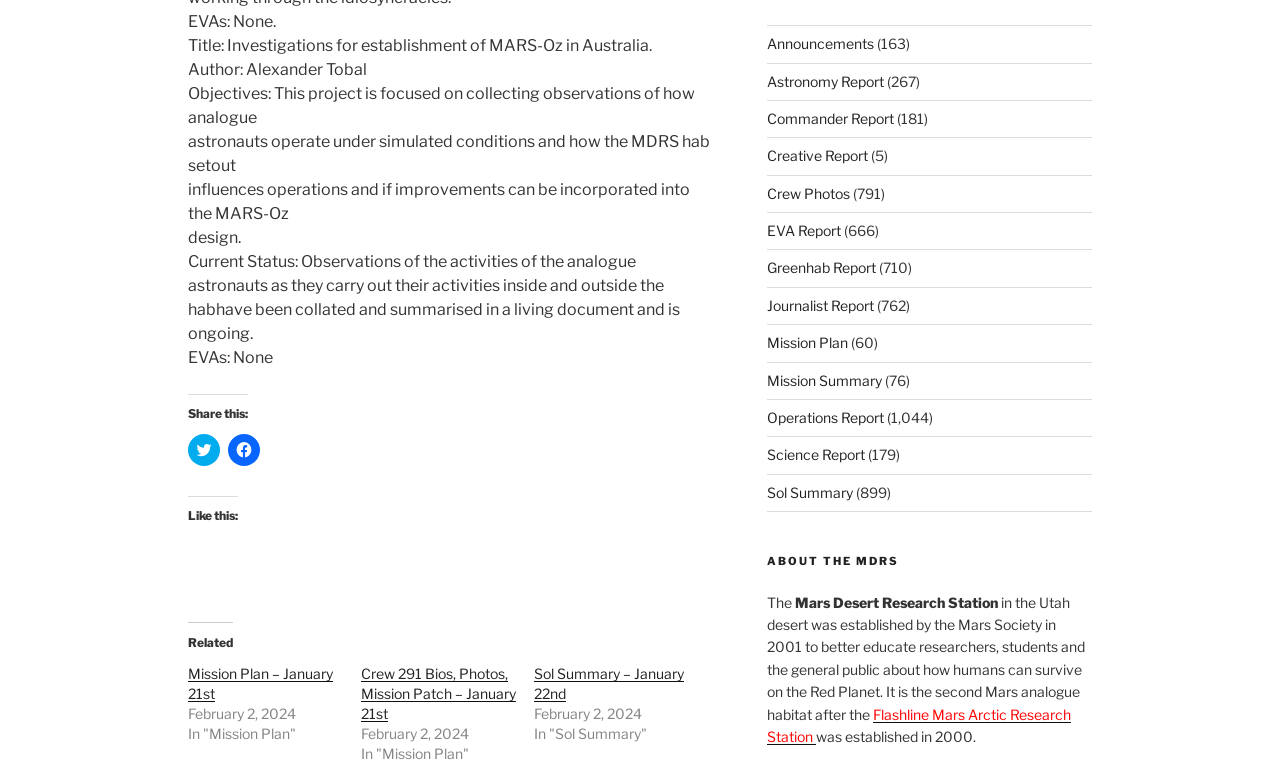How many related links are there?
Provide a comprehensive and detailed answer to the question.

I found the related links by looking at the links under the heading 'Related' which are 'Mission Plan – January 21st', 'Crew 291 Bios, Photos, Mission Patch – January 21st', and 'Sol Summary – January 22nd'. There are 3 related links in total.